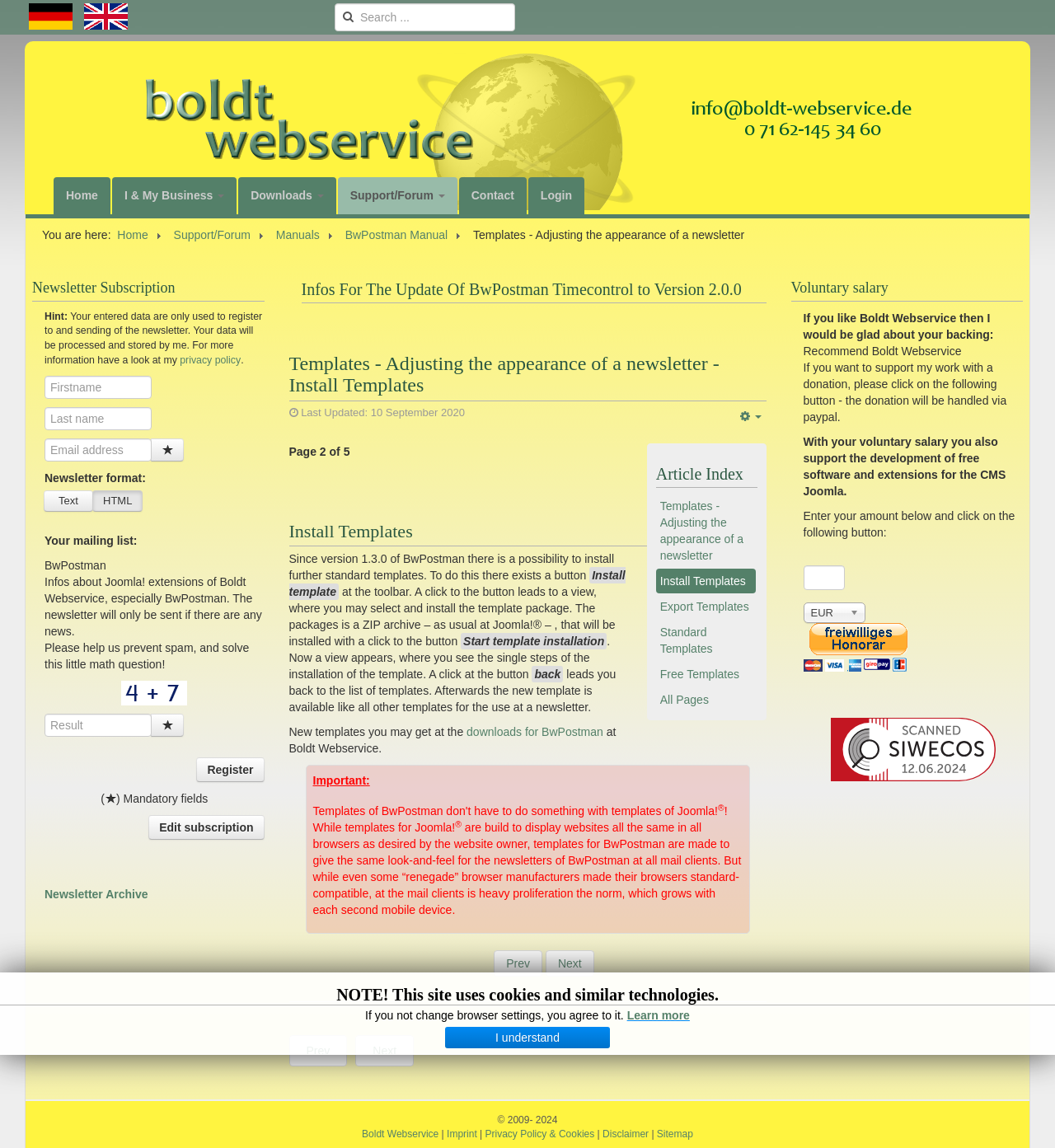Locate the bounding box coordinates of the element you need to click to accomplish the task described by this instruction: "Go to Home page".

[0.051, 0.154, 0.105, 0.187]